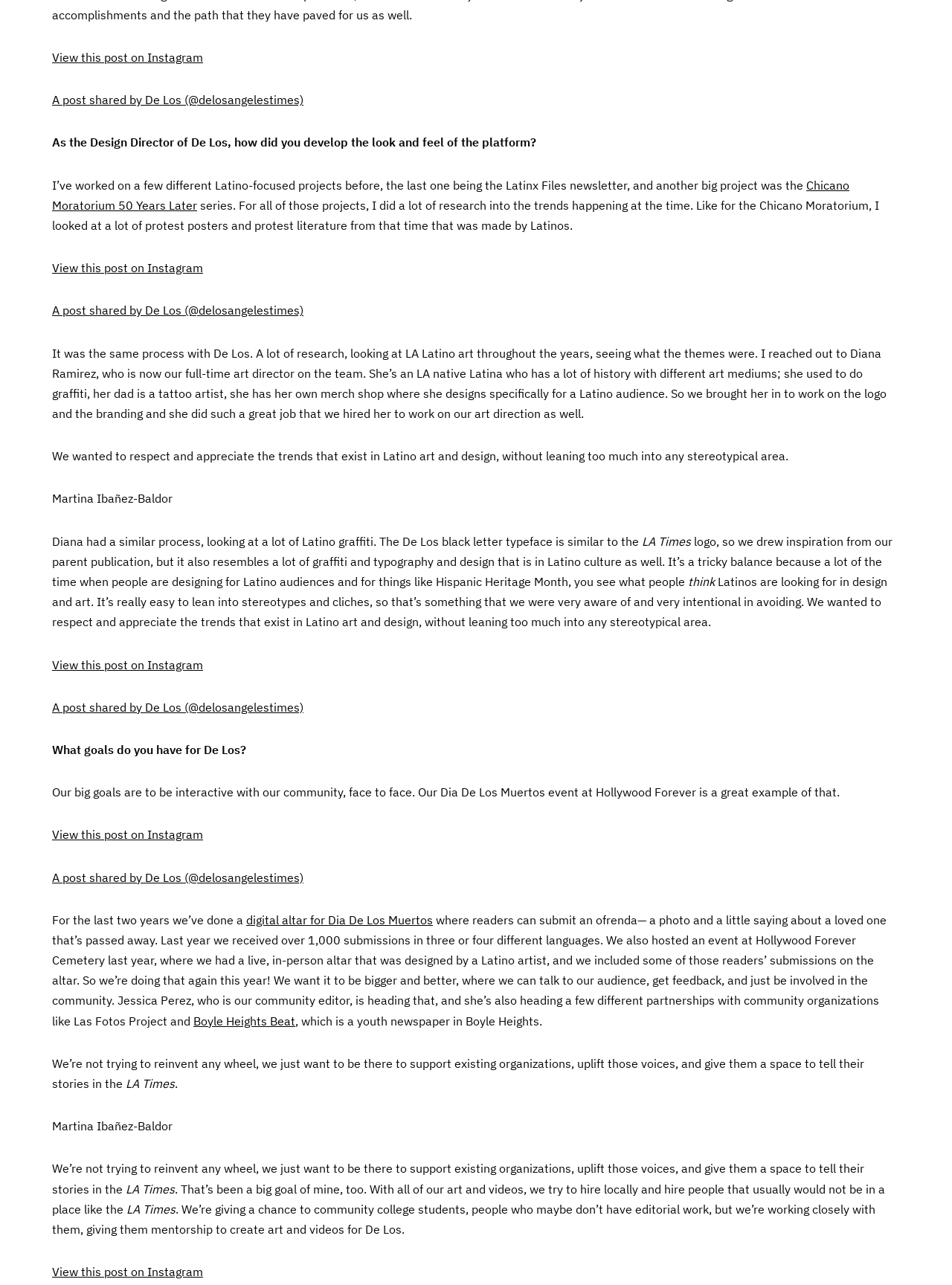Determine the bounding box coordinates of the element's region needed to click to follow the instruction: "Explore job categories". Provide these coordinates as four float numbers between 0 and 1, formatted as [left, top, right, bottom].

None